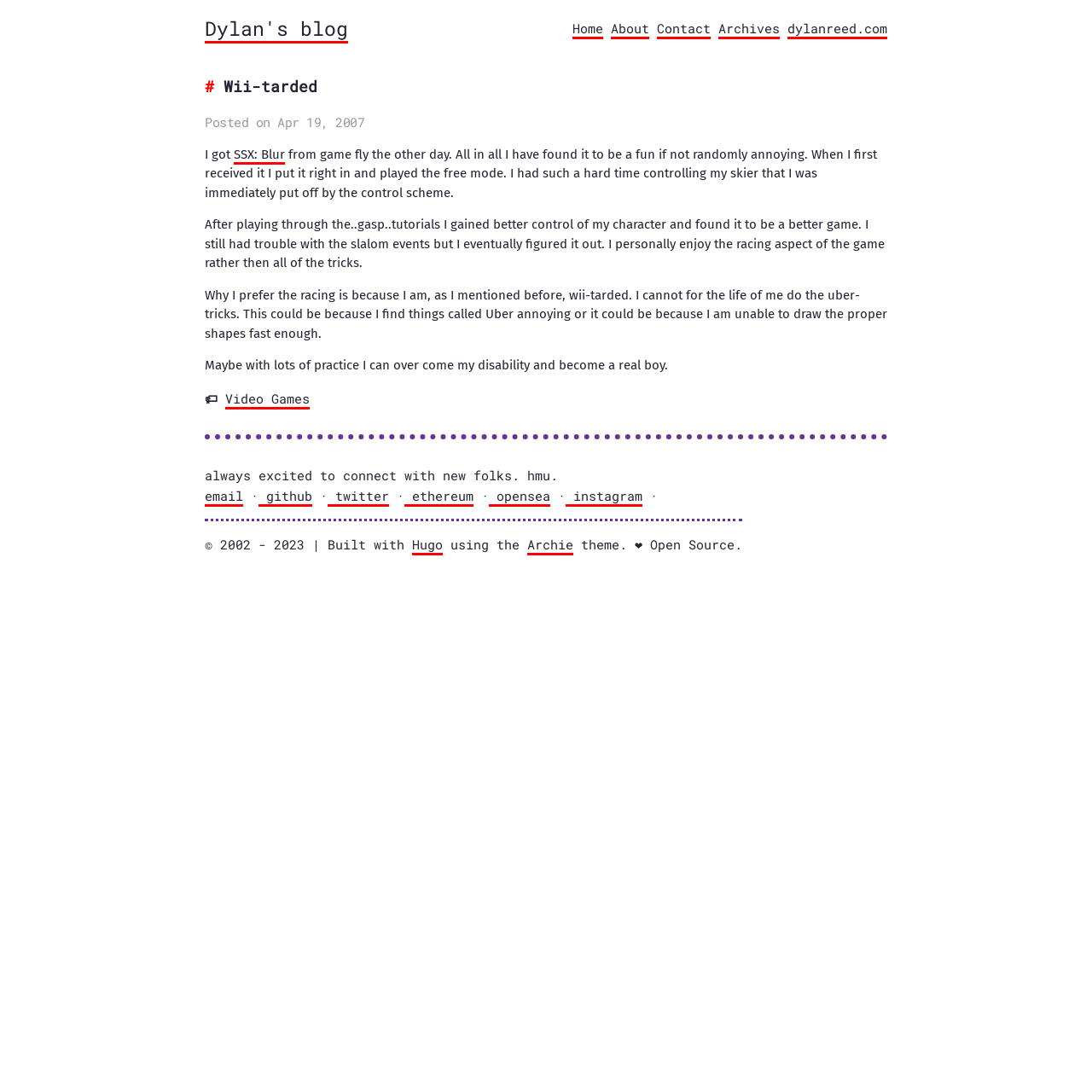Locate the bounding box coordinates of the area you need to click to fulfill this instruction: 'view archives'. The coordinates must be in the form of four float numbers ranging from 0 to 1: [left, top, right, bottom].

[0.658, 0.018, 0.714, 0.036]